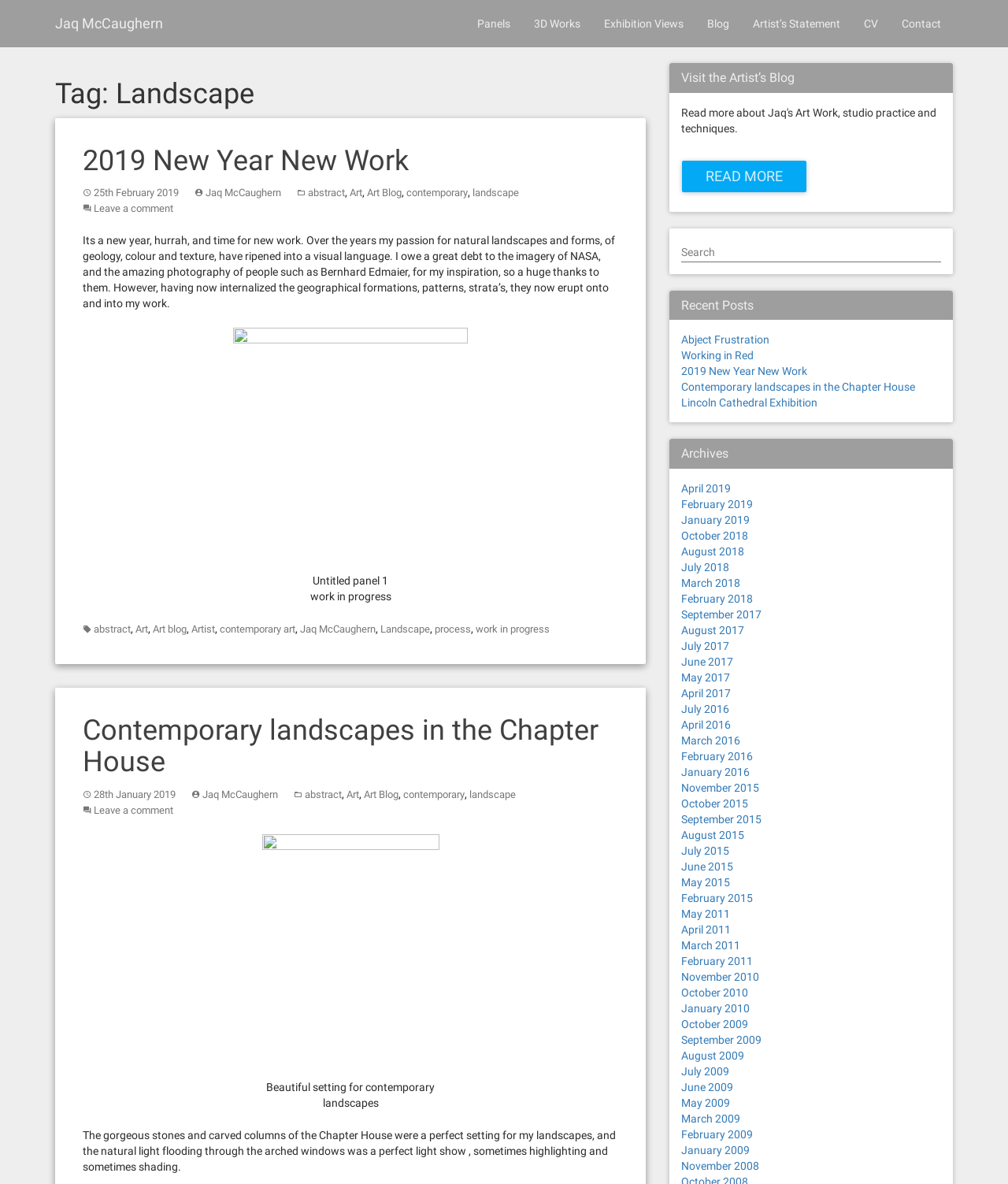What is the title of the first blog post?
Using the image, provide a concise answer in one word or a short phrase.

2019 New Year New Work